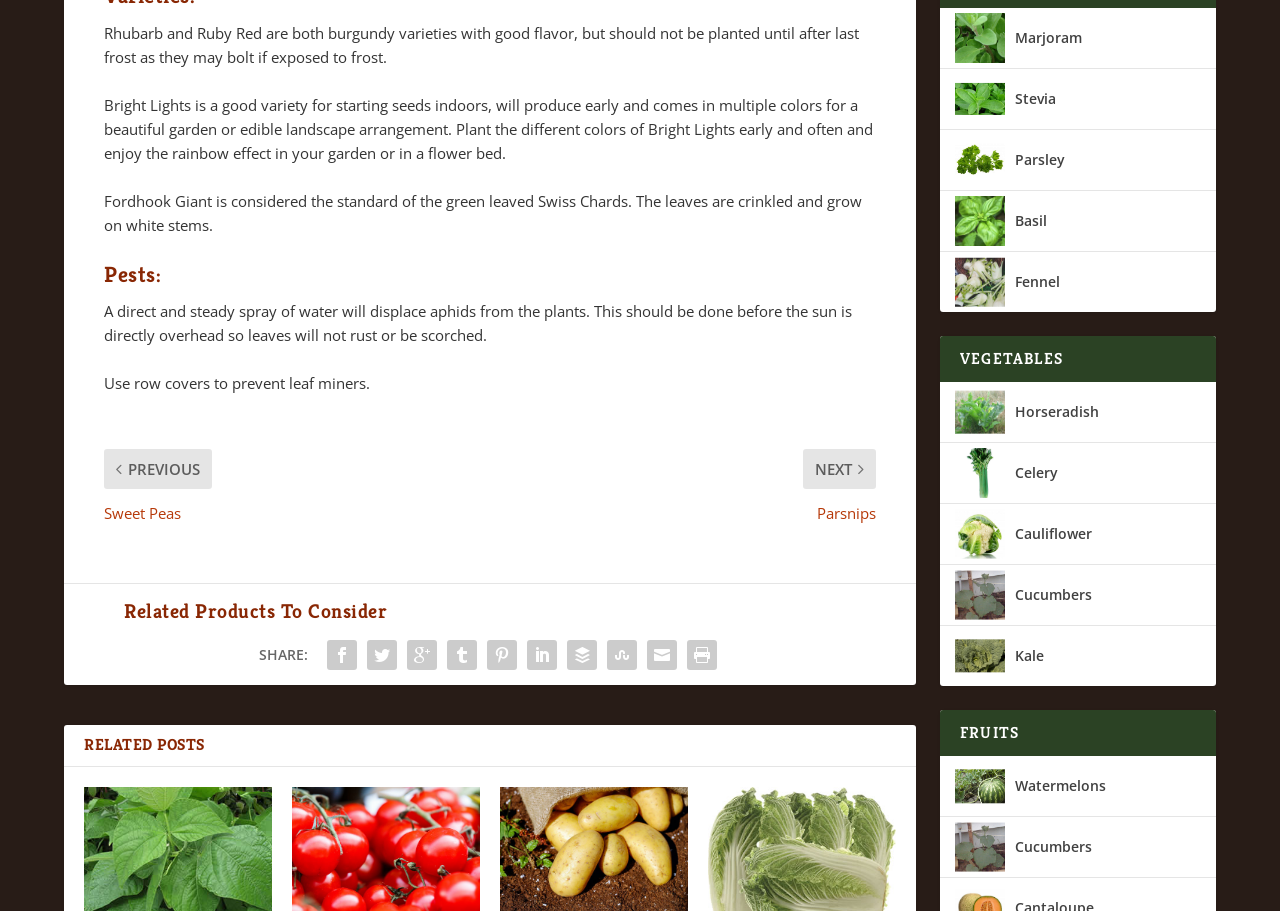Please determine the bounding box coordinates of the area that needs to be clicked to complete this task: 'Learn about vegetables'. The coordinates must be four float numbers between 0 and 1, formatted as [left, top, right, bottom].

[0.734, 0.369, 0.95, 0.419]